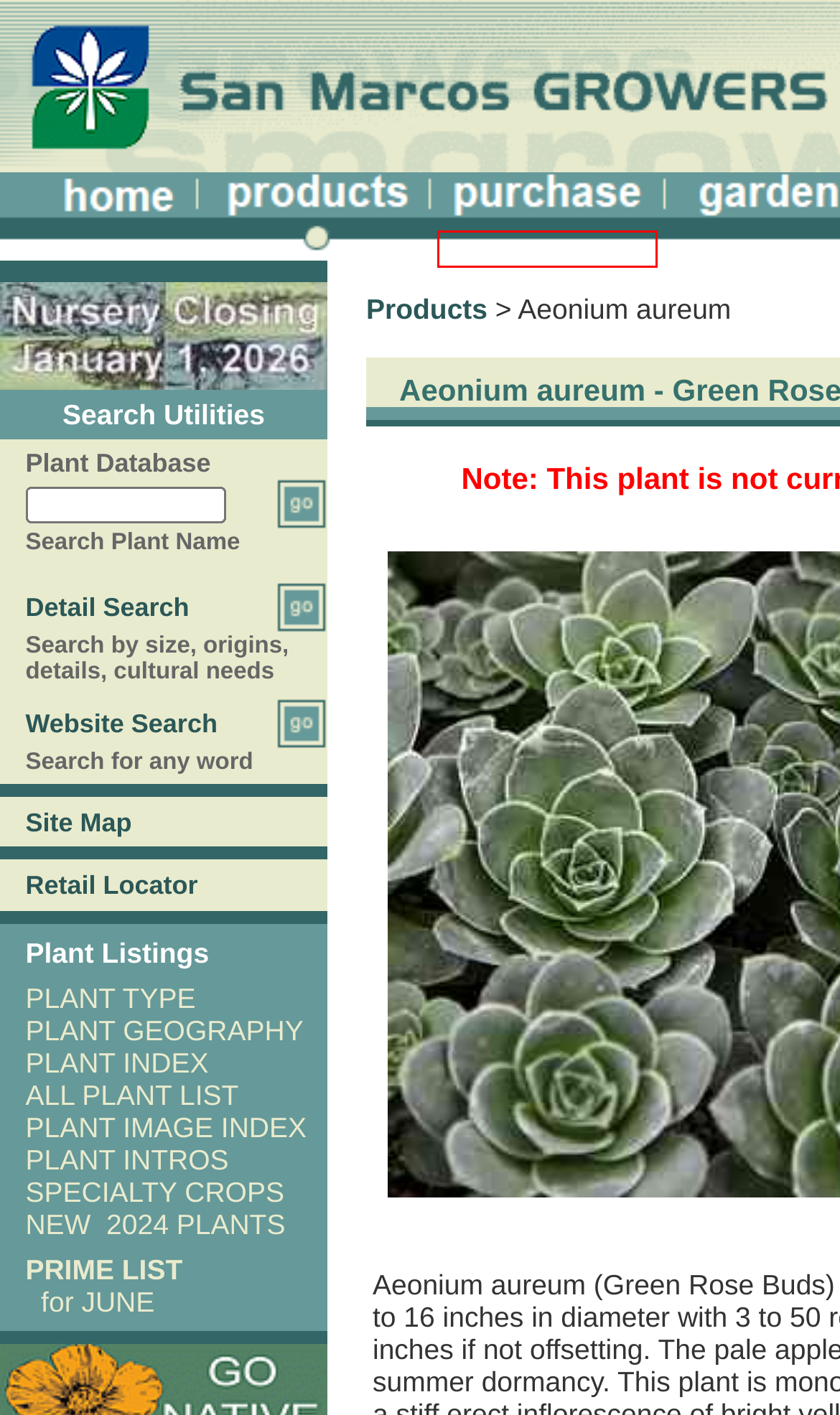Examine the screenshot of a webpage with a red bounding box around an element. Then, select the webpage description that best represents the new page after clicking the highlighted element. Here are the descriptions:
A. San Marcos Growers >Plant Introduction Programs
B. San Marcos Growers > Purchase & gt; Retail Locator
C. San Marcos Growers > Advanced Search
D. San Marcos Growers Wholesale Nursery, Santa Barbara, California
E. San Marcos Growers > Products > Plant Listings - Alphabetical
F. San Marcos Growers > Purchase
G. San Marcos Growers >Site Map
H. San Marcos Growers >Products

F